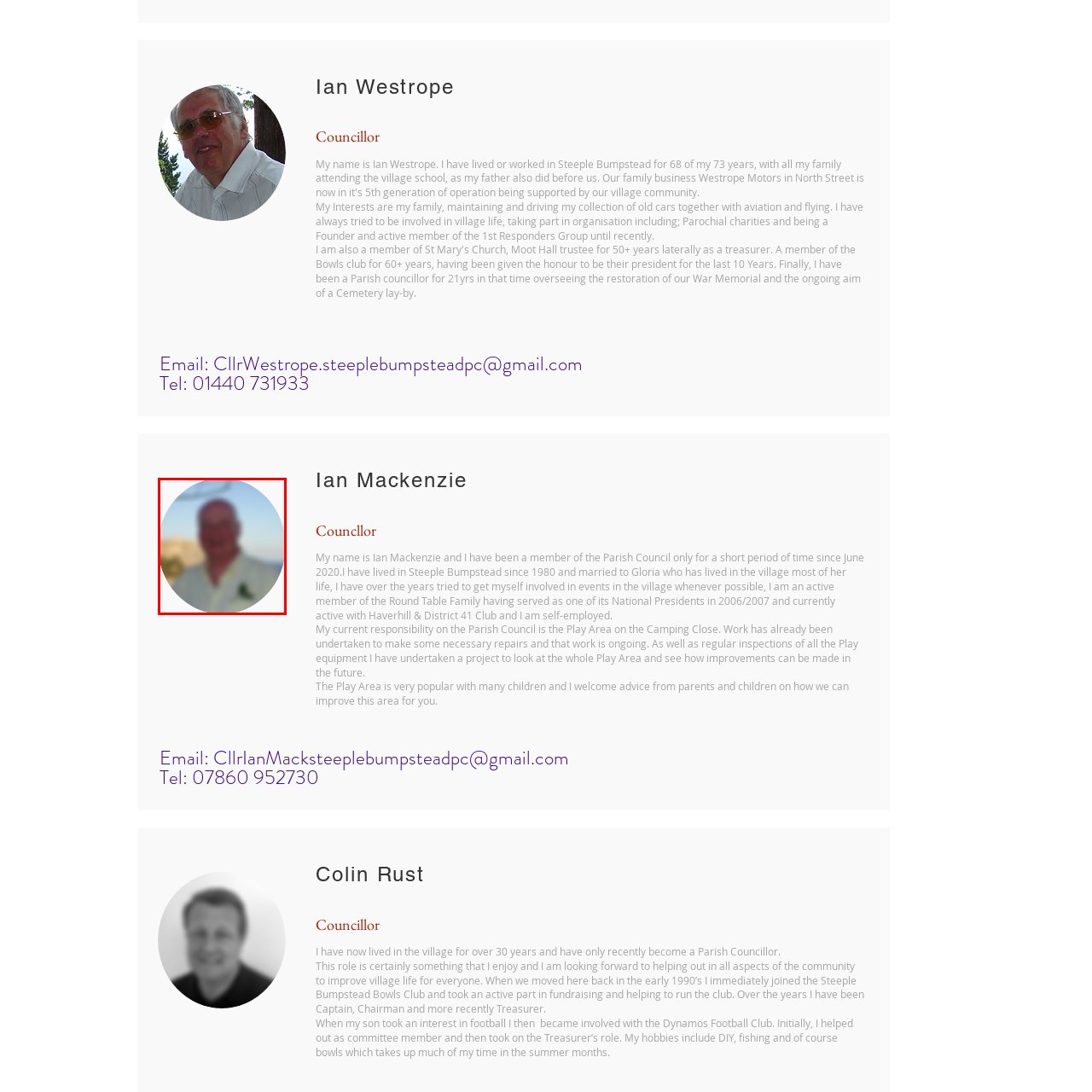Observe the area inside the red box, When did Ian Mackenzie join the Parish Council? Respond with a single word or phrase.

June 2020